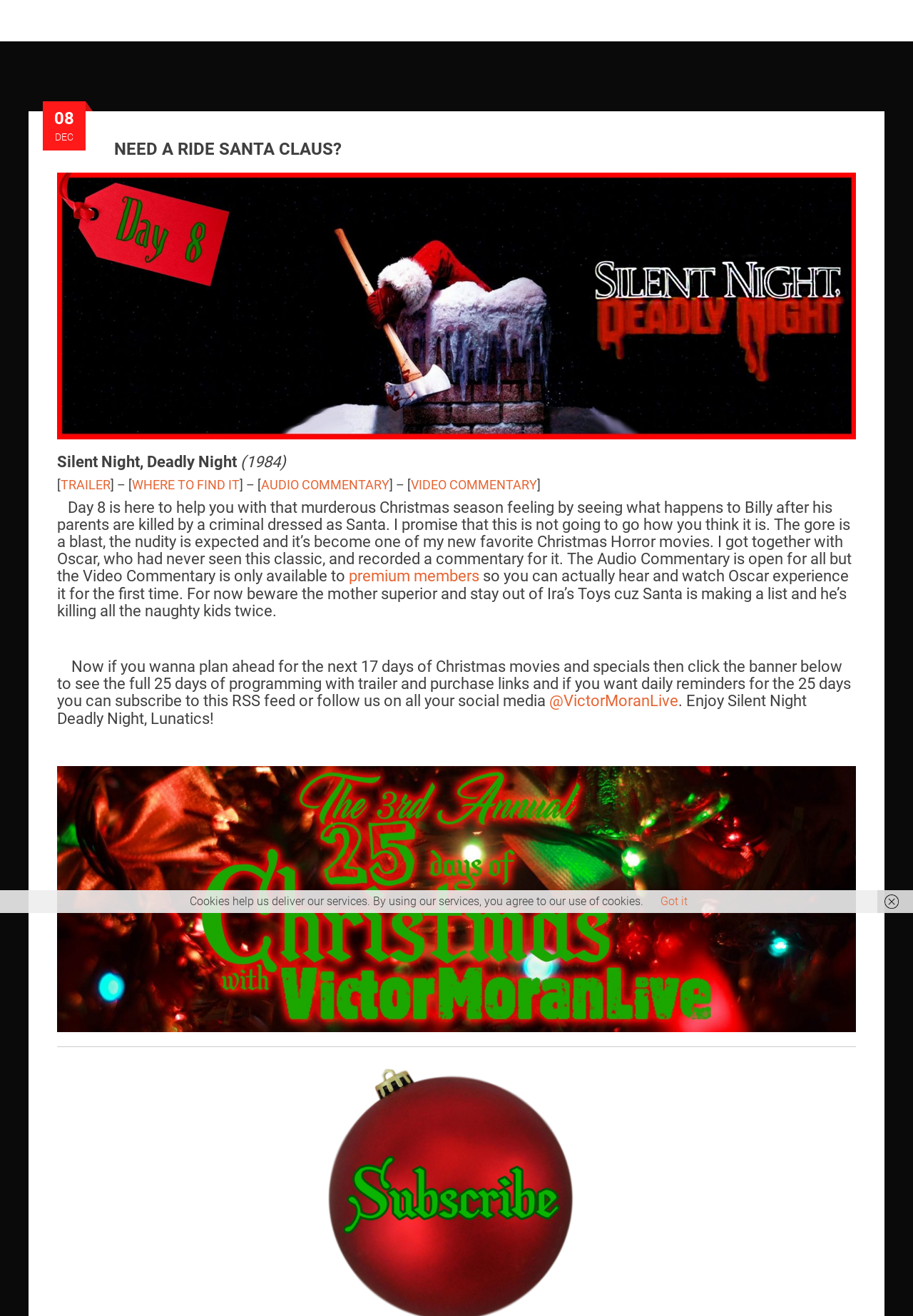How many days of Christmas movies and specials are planned?
Using the image as a reference, give an elaborate response to the question.

The number of days of Christmas movies and specials planned can be inferred from the text 'the full 25 days of programming with trailer and purchase links'. This suggests that the webpage is planning to feature 25 days of Christmas movies and specials.